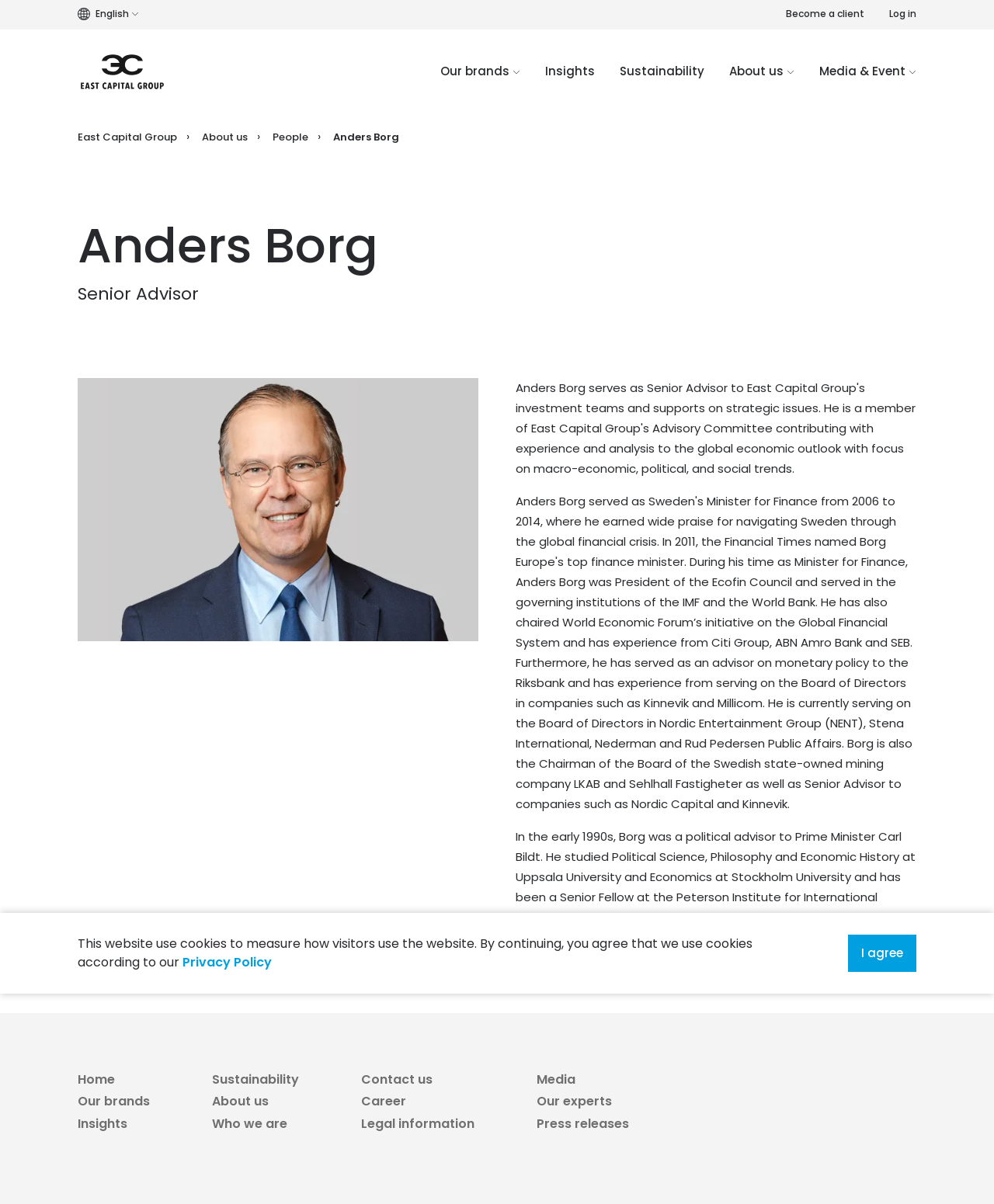Respond to the question below with a concise word or phrase:
What is Anders Borg's occupation?

Senior Advisor